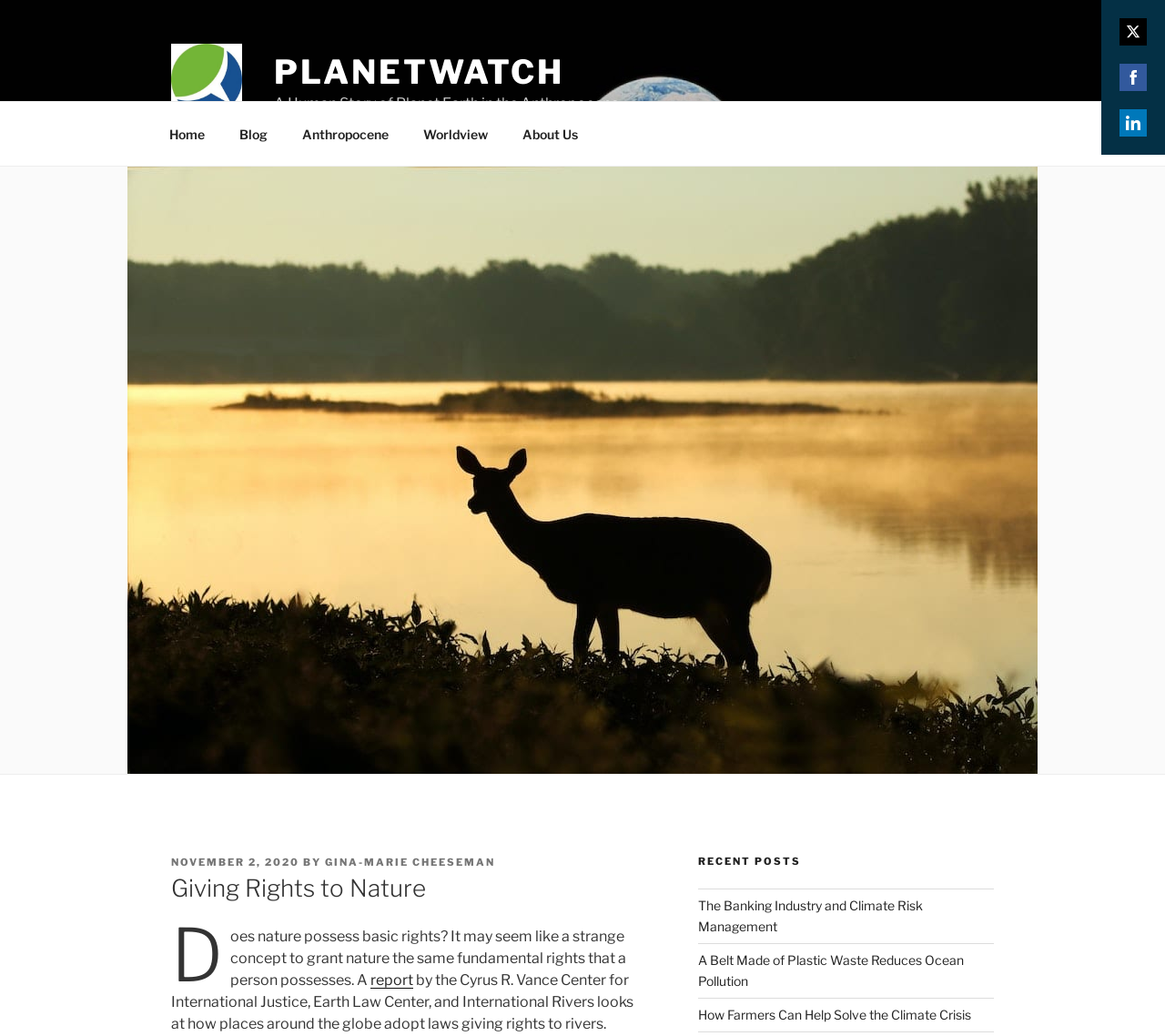Please locate the bounding box coordinates of the region I need to click to follow this instruction: "Read the blog post about giving rights to nature".

[0.147, 0.842, 0.556, 0.874]